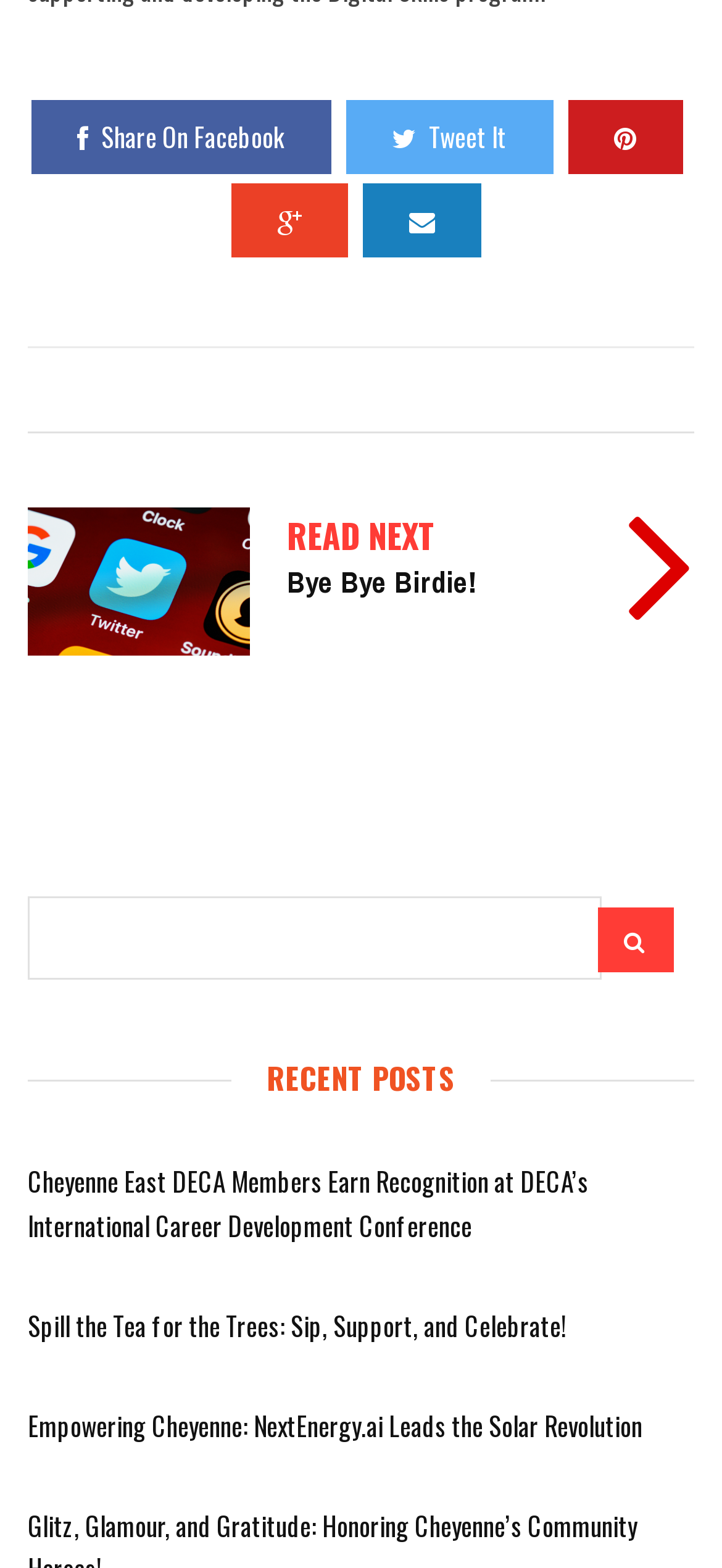What is the category of the posts listed?
Please provide a single word or phrase as your answer based on the screenshot.

Recent Posts